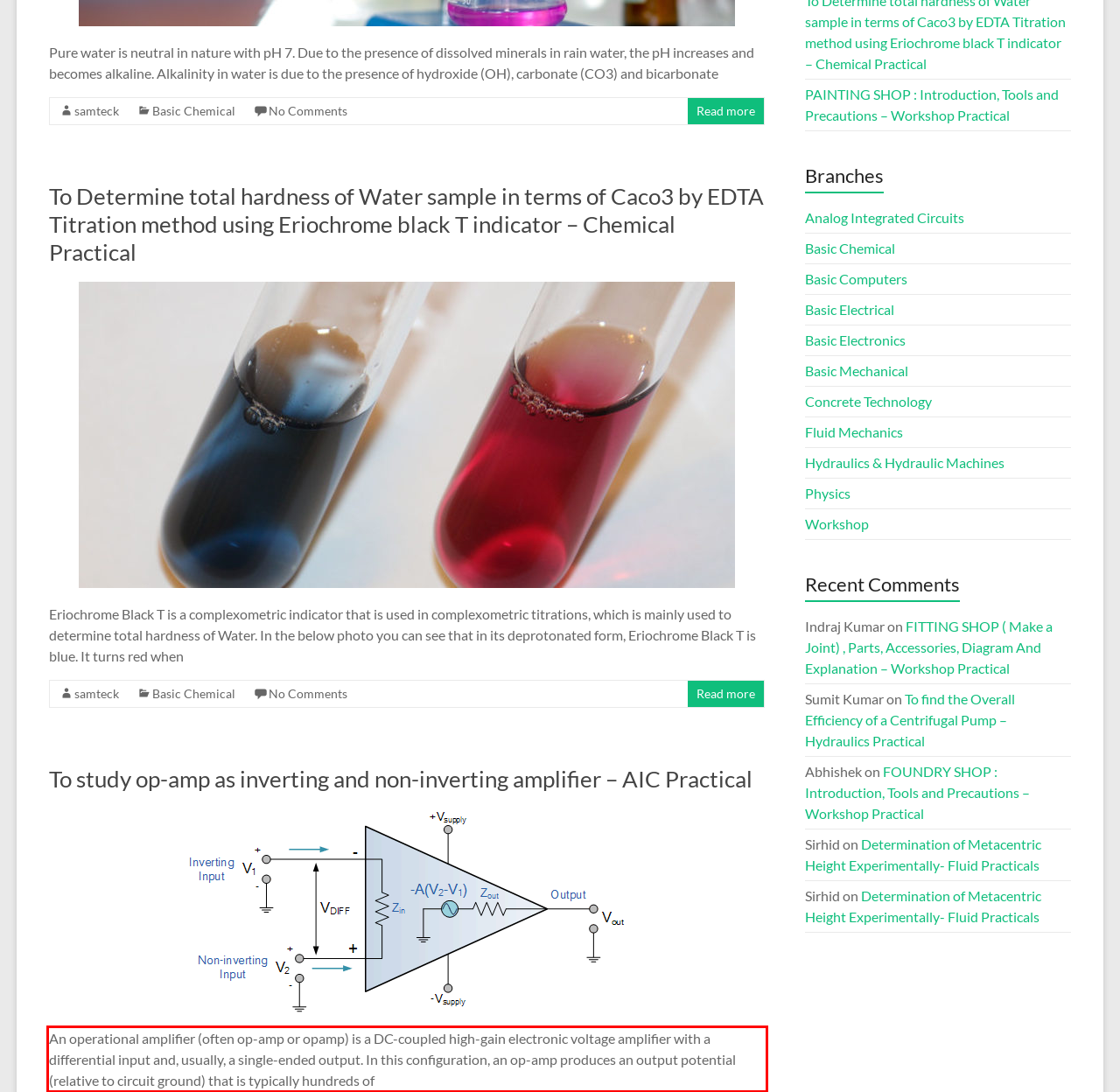You are provided with a screenshot of a webpage featuring a red rectangle bounding box. Extract the text content within this red bounding box using OCR.

An operational amplifier (often op-amp or opamp) is a DC-coupled high-gain electronic voltage amplifier with a differential input and, usually, a single-ended output. In this configuration, an op-amp produces an output potential (relative to circuit ground) that is typically hundreds of